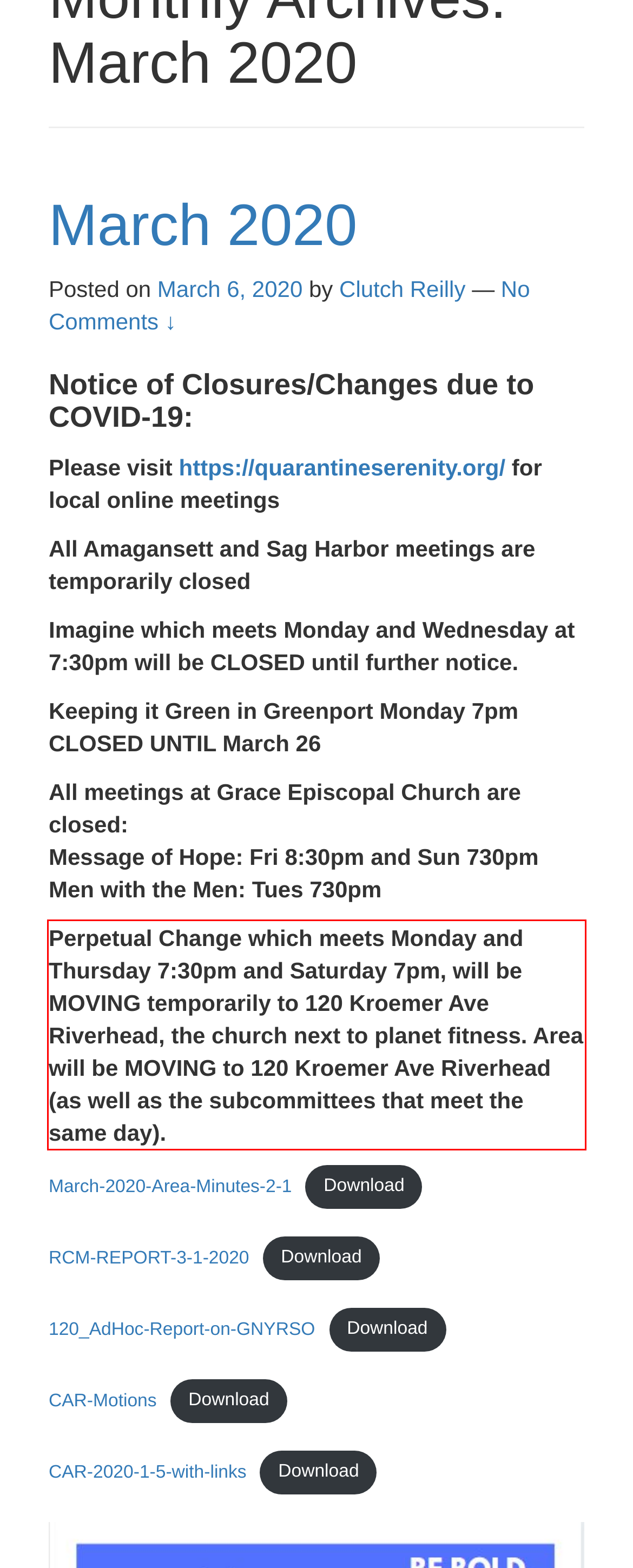You have a screenshot with a red rectangle around a UI element. Recognize and extract the text within this red bounding box using OCR.

Perpetual Change which meets Monday and Thursday 7:30pm and Saturday 7pm, will be MOVING temporarily to 120 Kroemer Ave Riverhead, the church next to planet fitness. Area will be MOVING to 120 Kroemer Ave Riverhead (as well as the subcommittees that meet the same day).